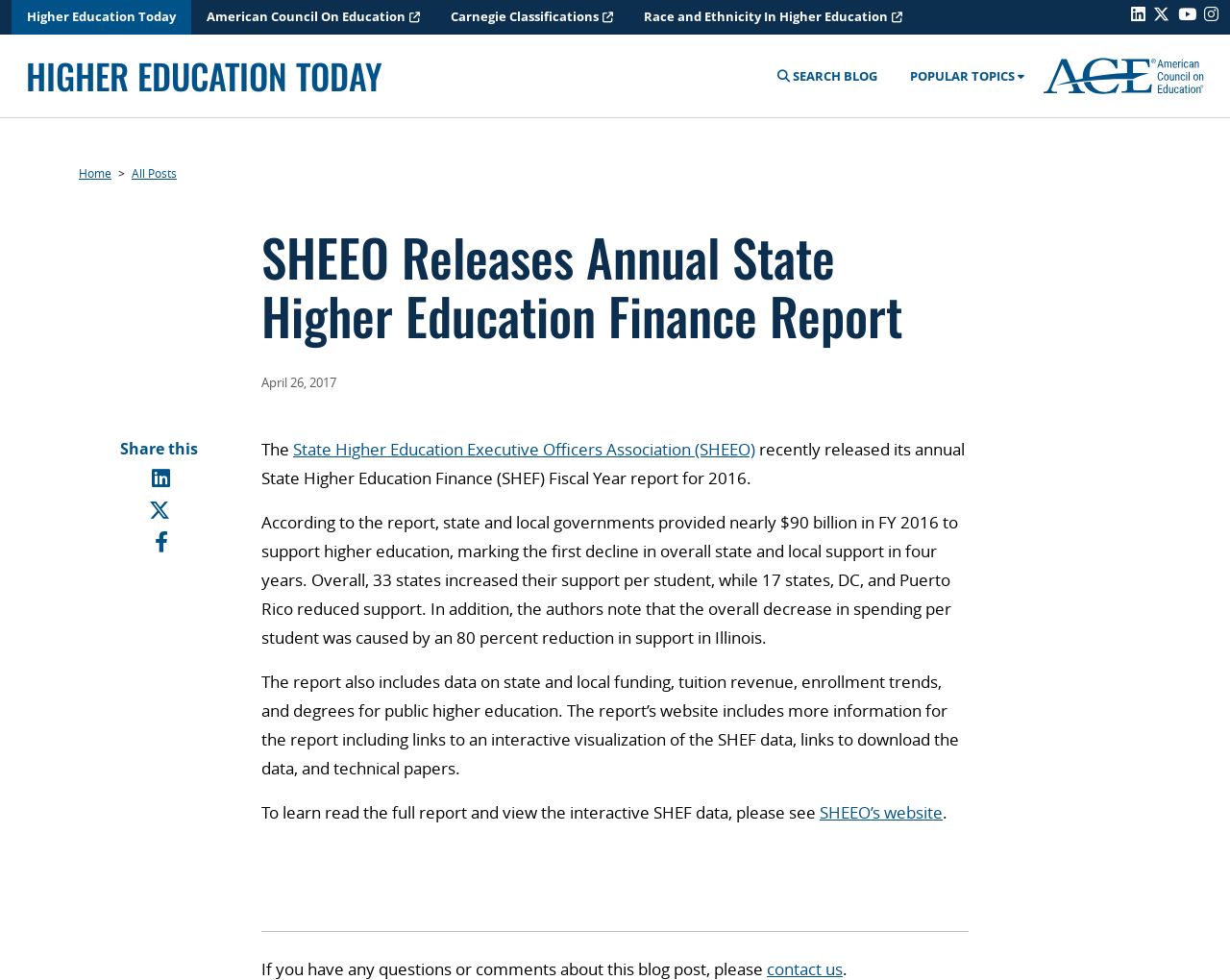Identify the bounding box coordinates necessary to click and complete the given instruction: "Search the blog".

[0.632, 0.068, 0.721, 0.086]